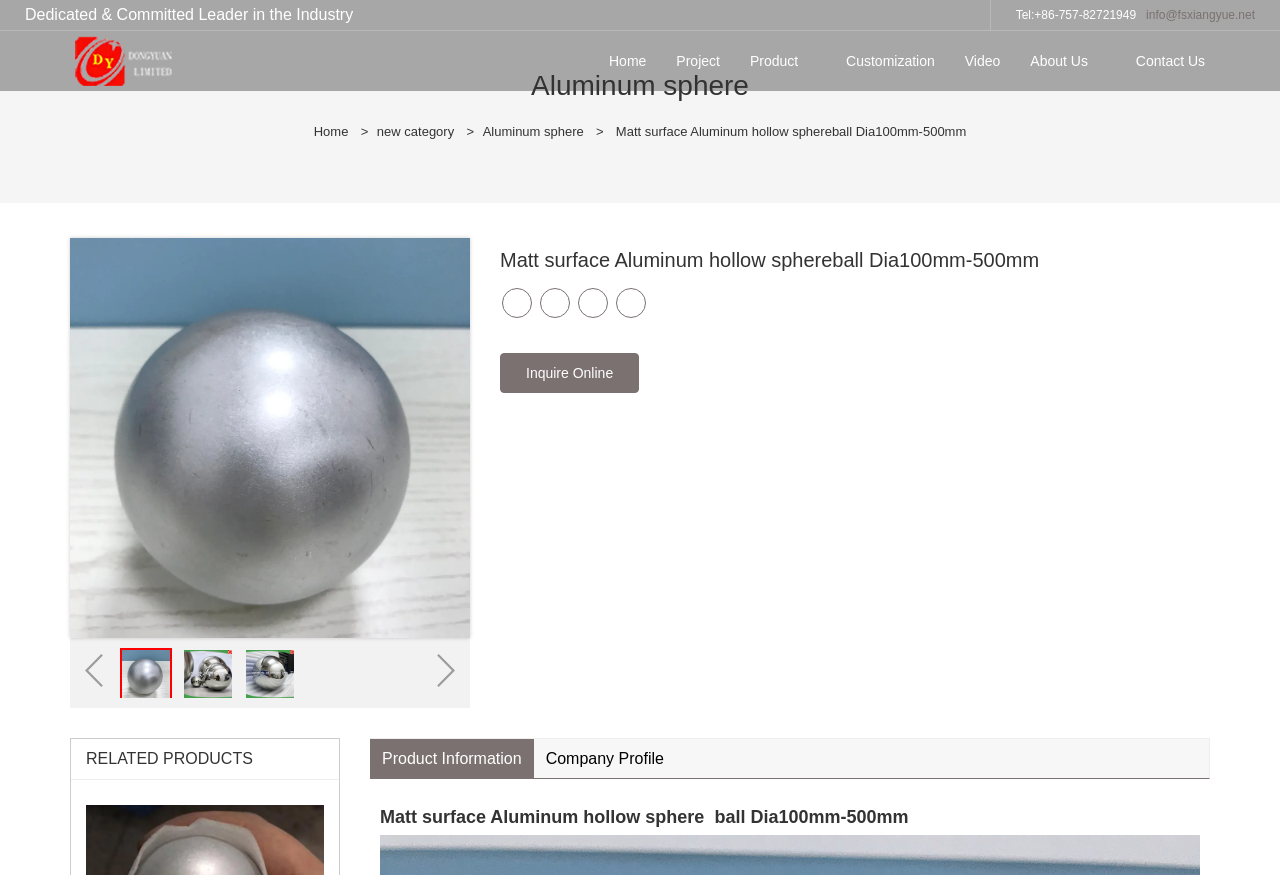What is the name of the company's email address?
Please answer the question with a detailed response using the information from the screenshot.

I found the company's email address by looking at the top-right corner of the webpage, where it says 'Tel:' followed by the phone number and then the email address.